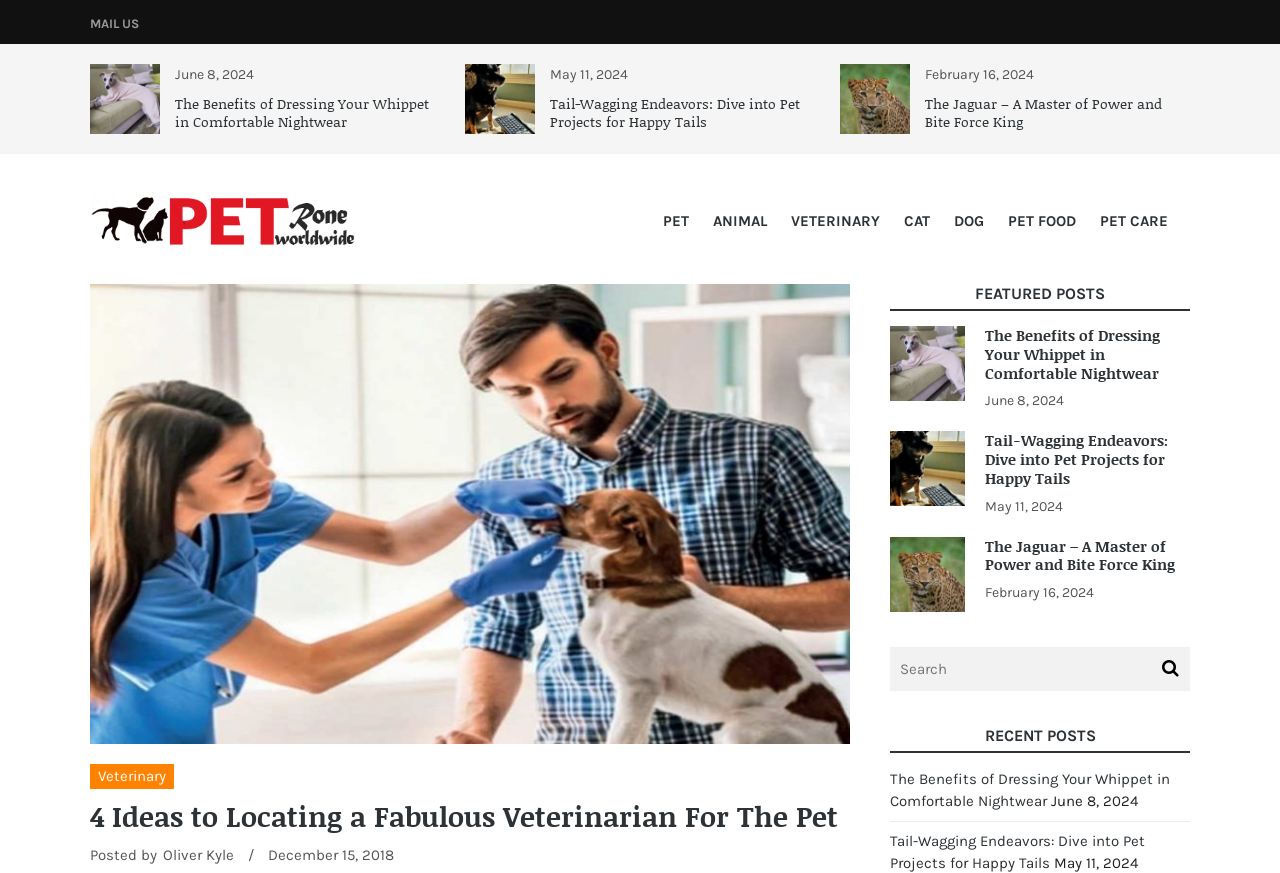Please determine the bounding box coordinates of the area that needs to be clicked to complete this task: 'View the '4 Ideas to Locating a Fabulous Veterinarian For The Pet' post'. The coordinates must be four float numbers between 0 and 1, formatted as [left, top, right, bottom].

[0.07, 0.915, 0.664, 0.955]